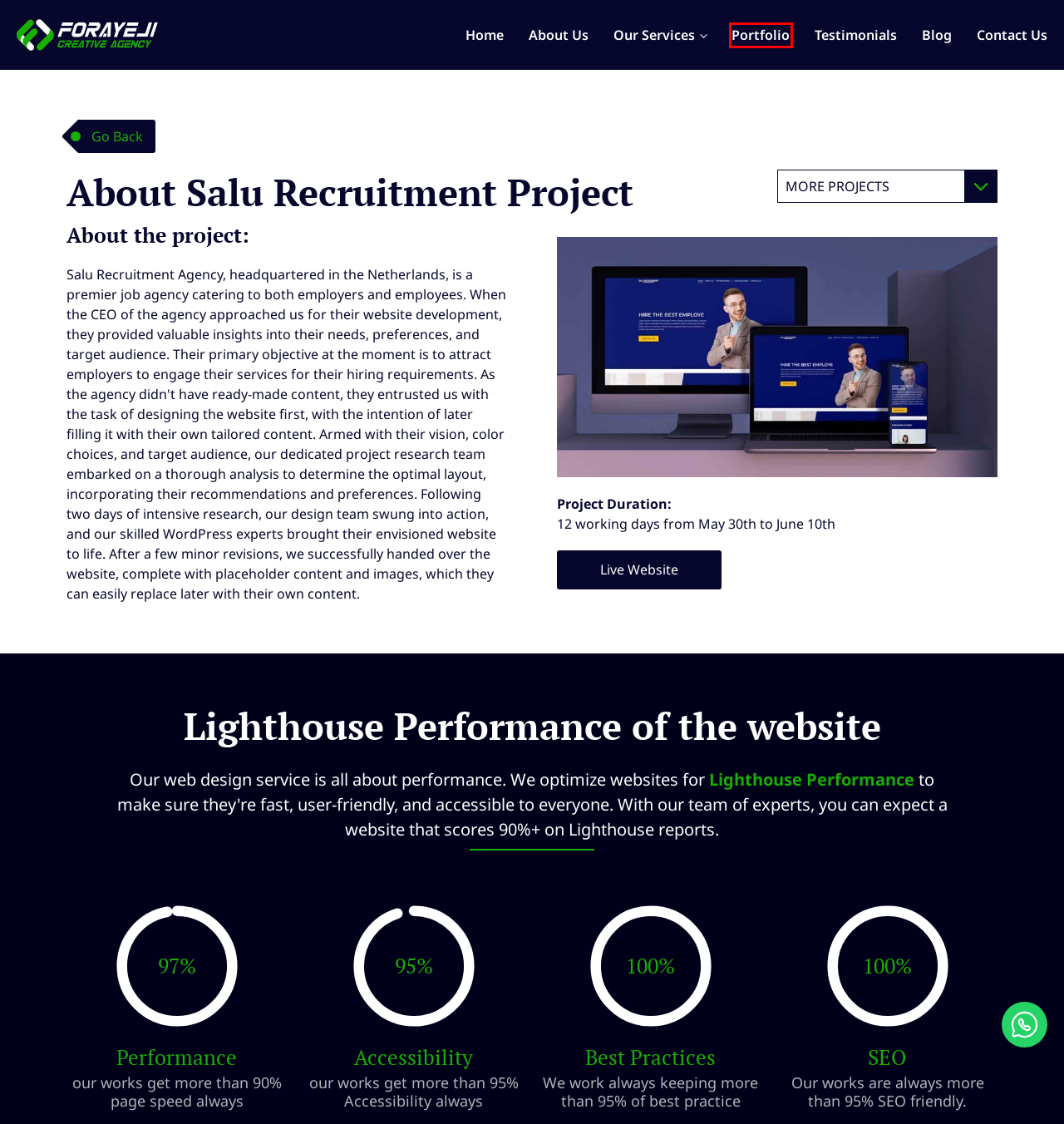Examine the screenshot of a webpage with a red rectangle bounding box. Select the most accurate webpage description that matches the new webpage after clicking the element within the bounding box. Here are the candidates:
A. About Us - Forayeji Creative Agency
B. Blog, Tutorial and support - Forayeji Creative Agency
C. Impressive Portfolio of work - Forayeji Creative Agency
D. LTP Arms - Ecommerce website - Forayeji Creative Agency
E. ZSTS Law - Law service website - Forayeji Creative Agency
F. Contact Us for your ultimate solution - Forayeji Creative Agency
G. Panwa designs - Ecommerce - Forayeji Creative Agency
H. True Solar - Business Website - Forayeji Creative Agency

C